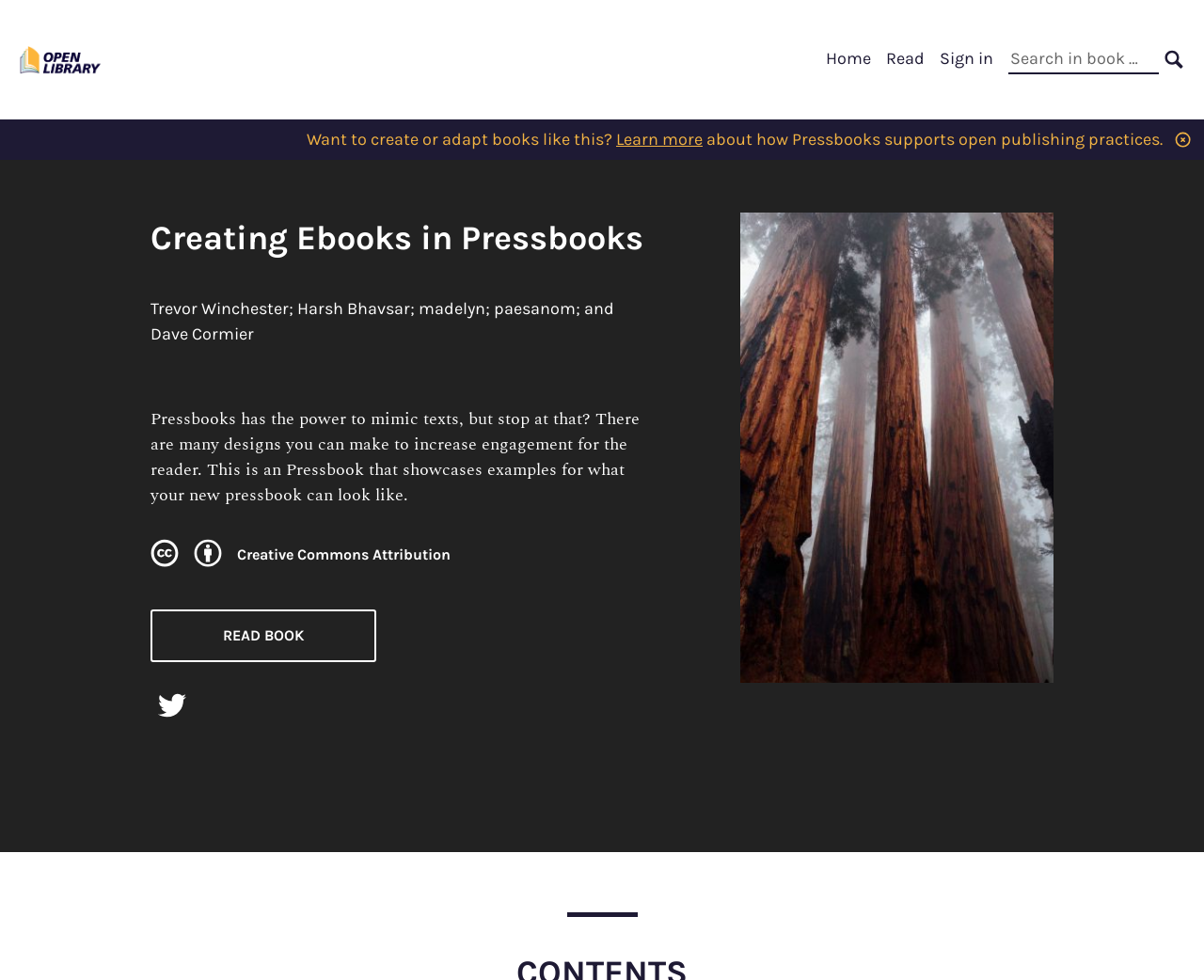Please find the bounding box coordinates of the element's region to be clicked to carry out this instruction: "Search in book".

[0.838, 0.046, 0.988, 0.076]